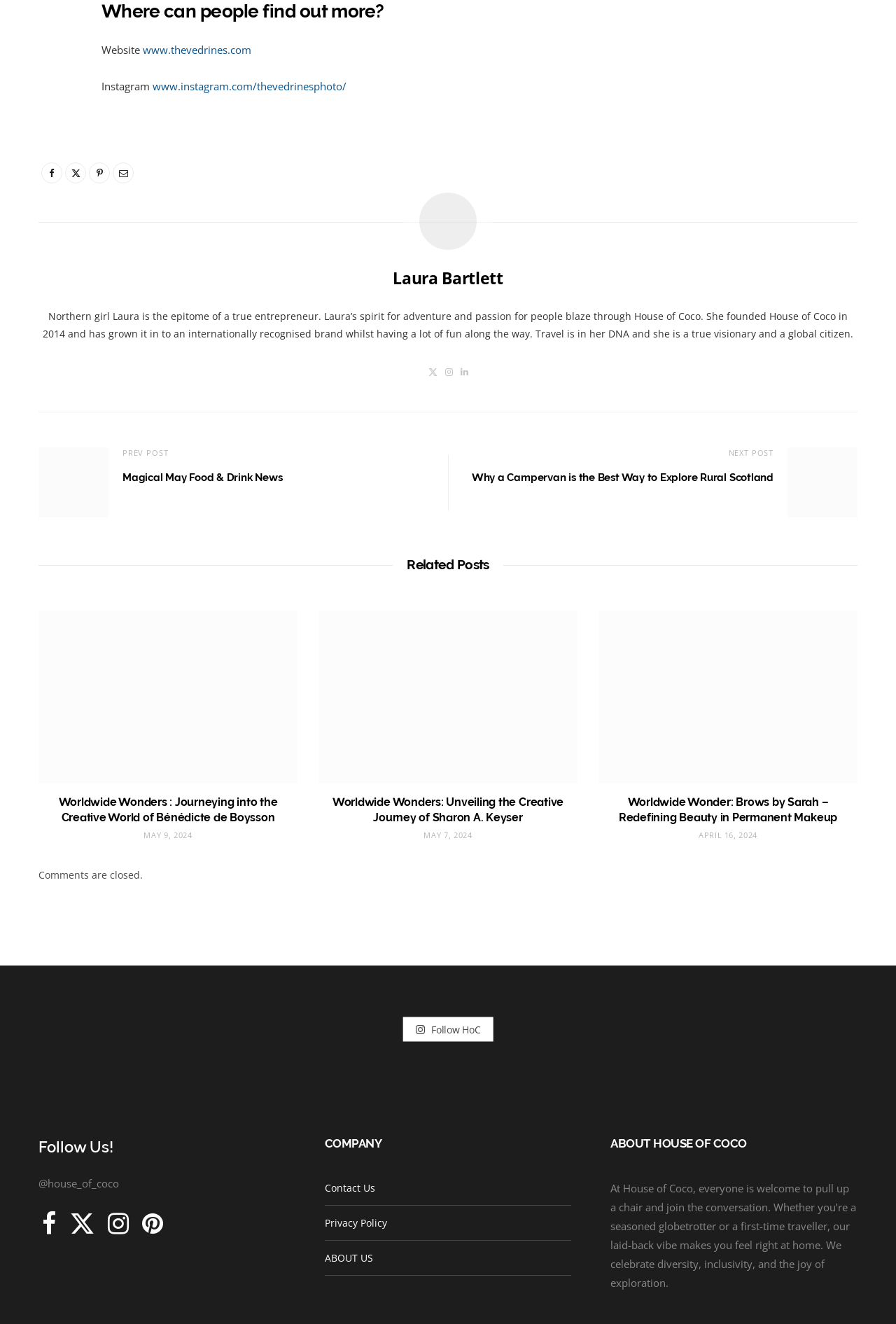What is the name of the founder of House of Coco?
Please provide a single word or phrase as the answer based on the screenshot.

Laura Bartlett